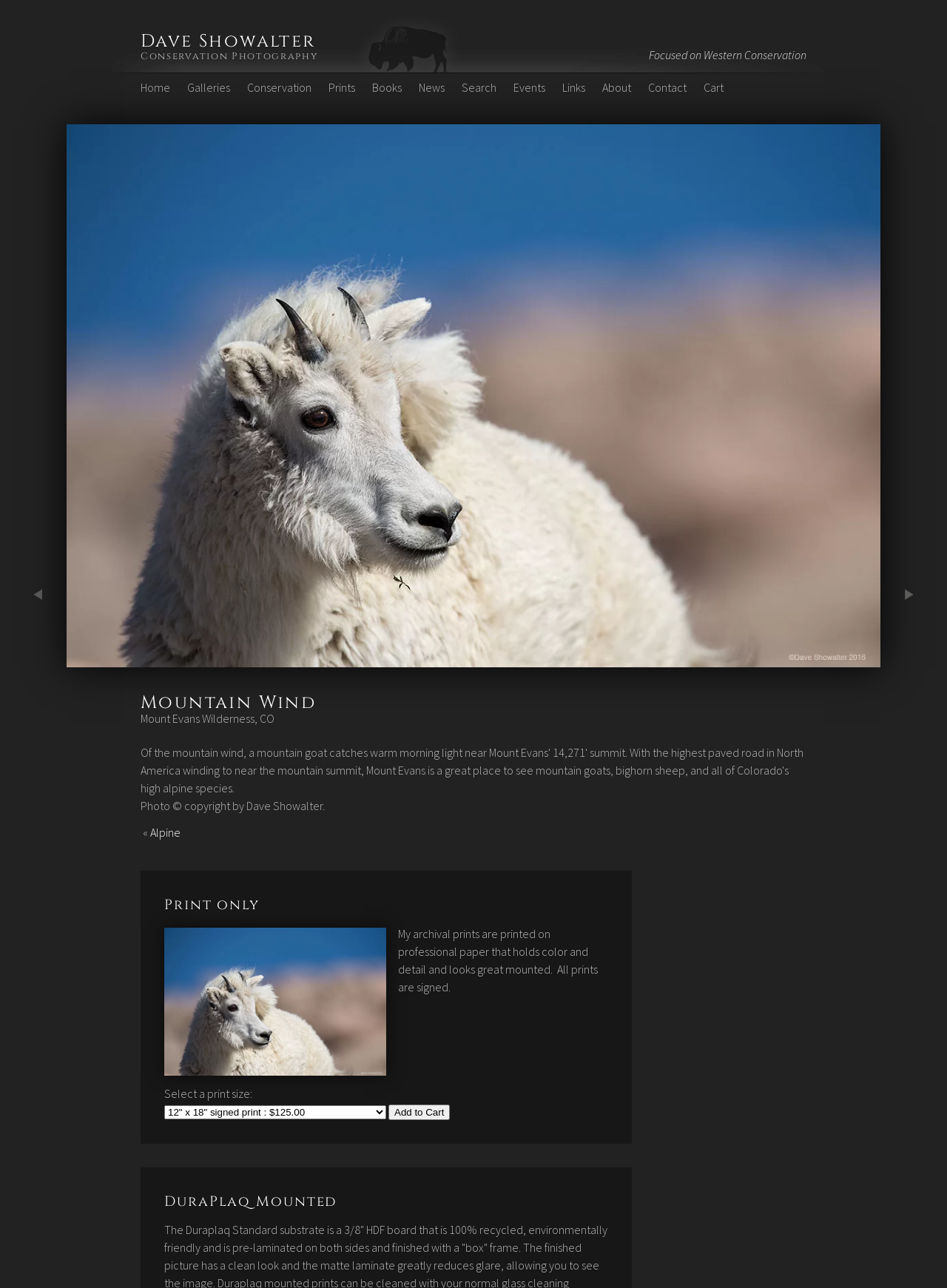Pinpoint the bounding box coordinates of the element you need to click to execute the following instruction: "Add the 'Mountain Wind' print to cart". The bounding box should be represented by four float numbers between 0 and 1, in the format [left, top, right, bottom].

[0.41, 0.857, 0.475, 0.869]